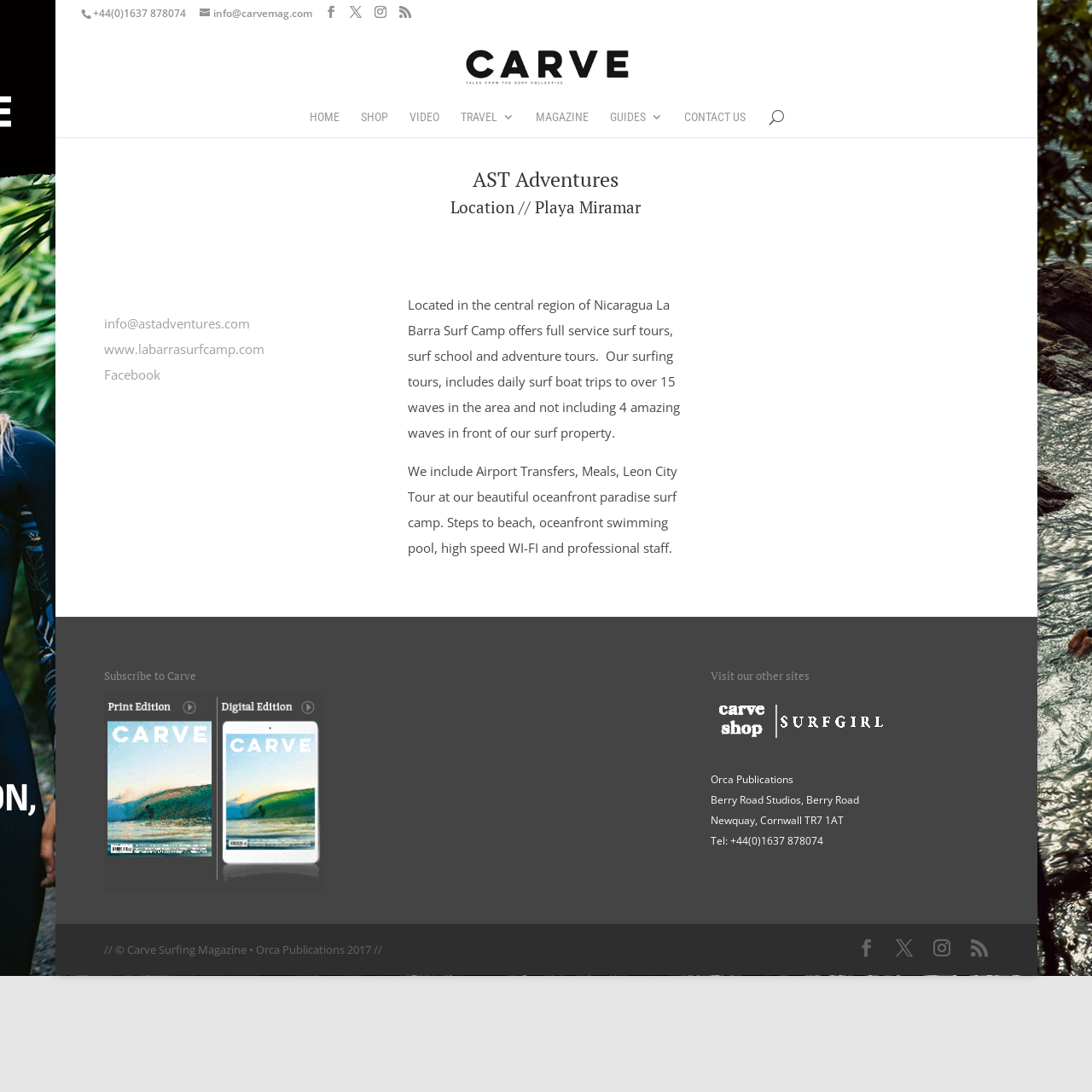Based on the visual content of the image, answer the question thoroughly: How many navigation links are in the top menu?

I looked at the top menu section of the webpage, and I counted seven navigation links: HOME, SHOP, VIDEO, TRAVEL 3, MAGAZINE, GUIDES 3, and CONTACT US.